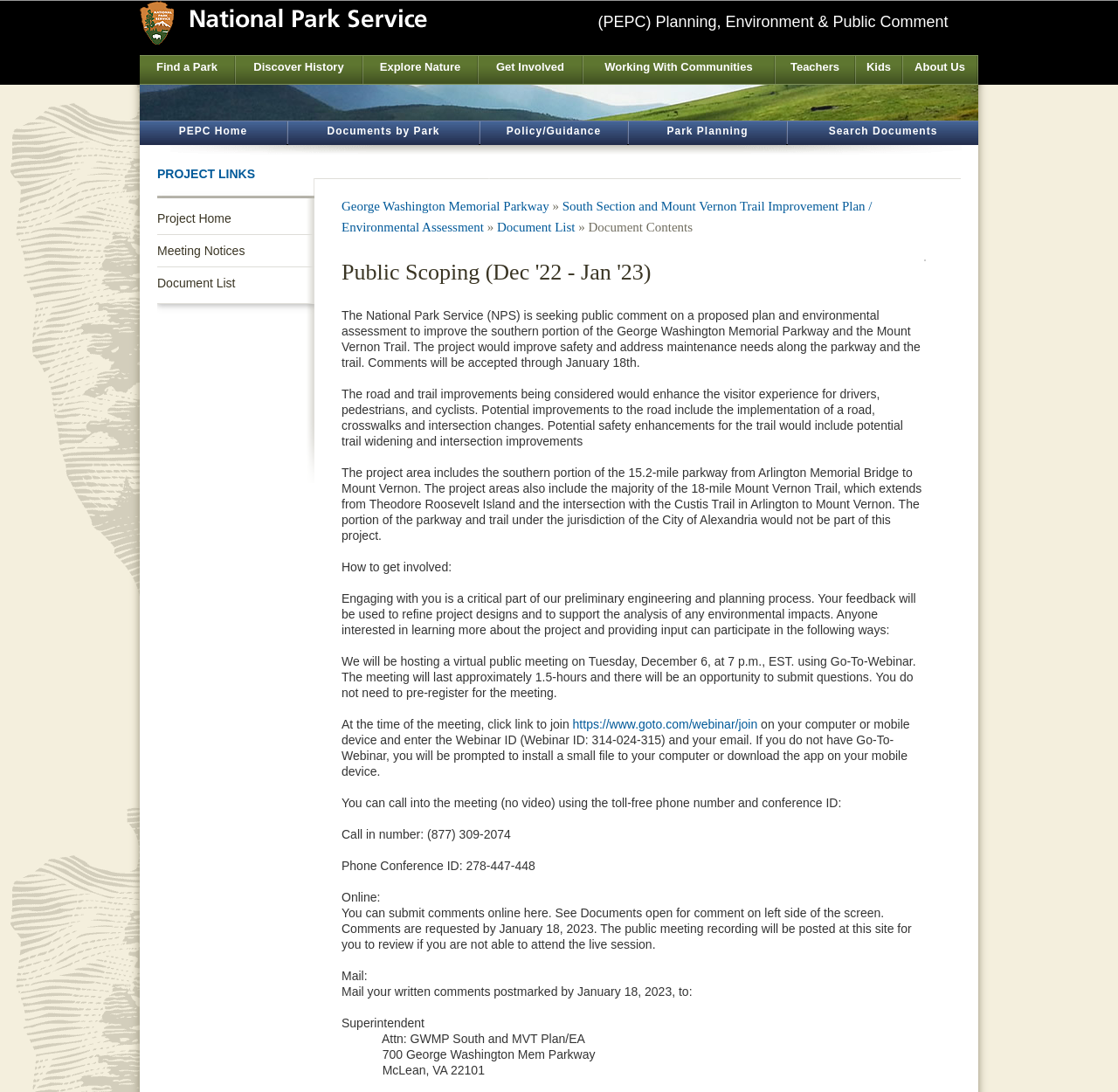Predict the bounding box coordinates of the area that should be clicked to accomplish the following instruction: "Submit comments online". The bounding box coordinates should consist of four float numbers between 0 and 1, i.e., [left, top, right, bottom].

[0.305, 0.83, 0.815, 0.871]